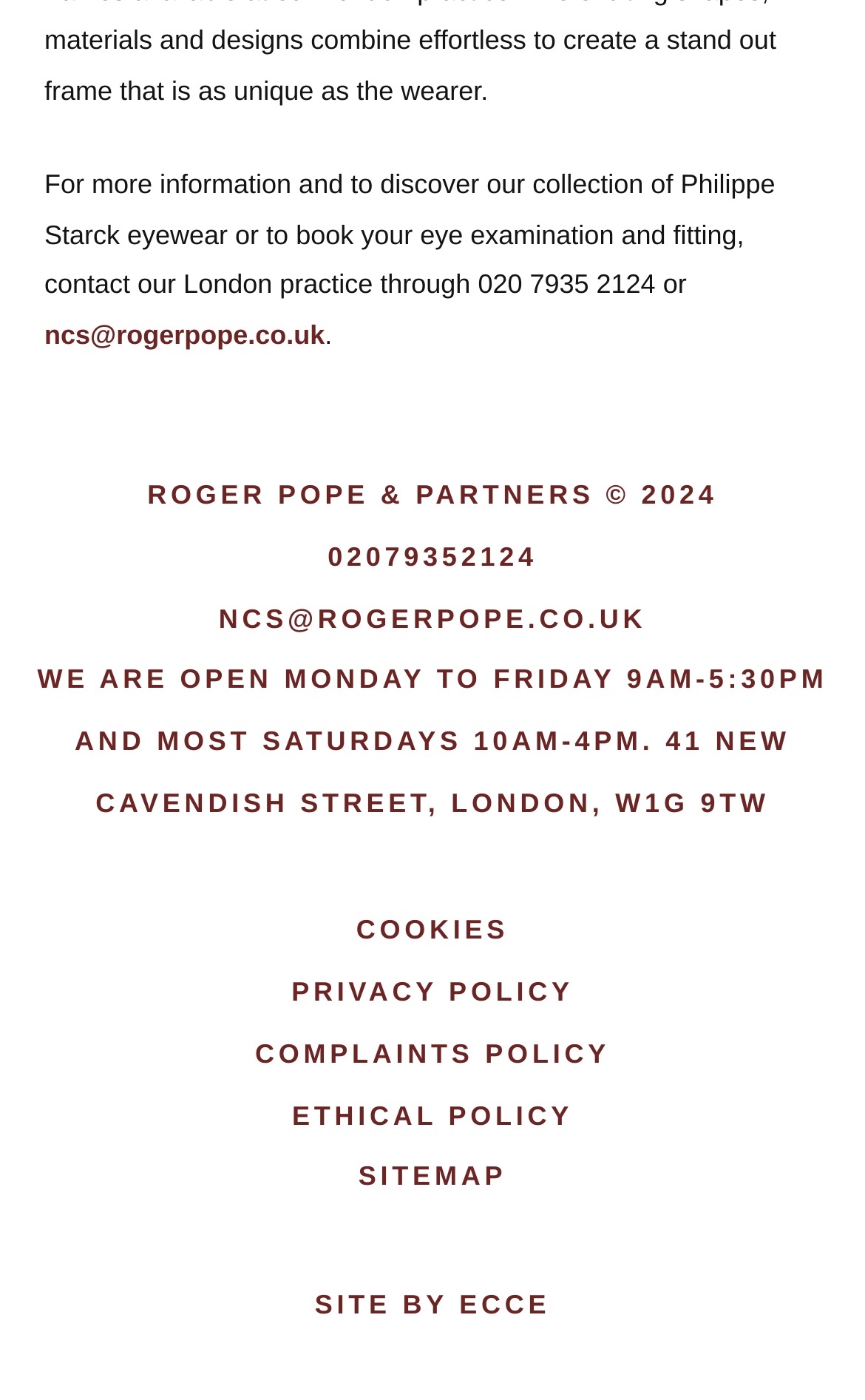Extract the bounding box for the UI element that matches this description: "Site by Ecce".

[0.0, 0.911, 1.0, 0.955]